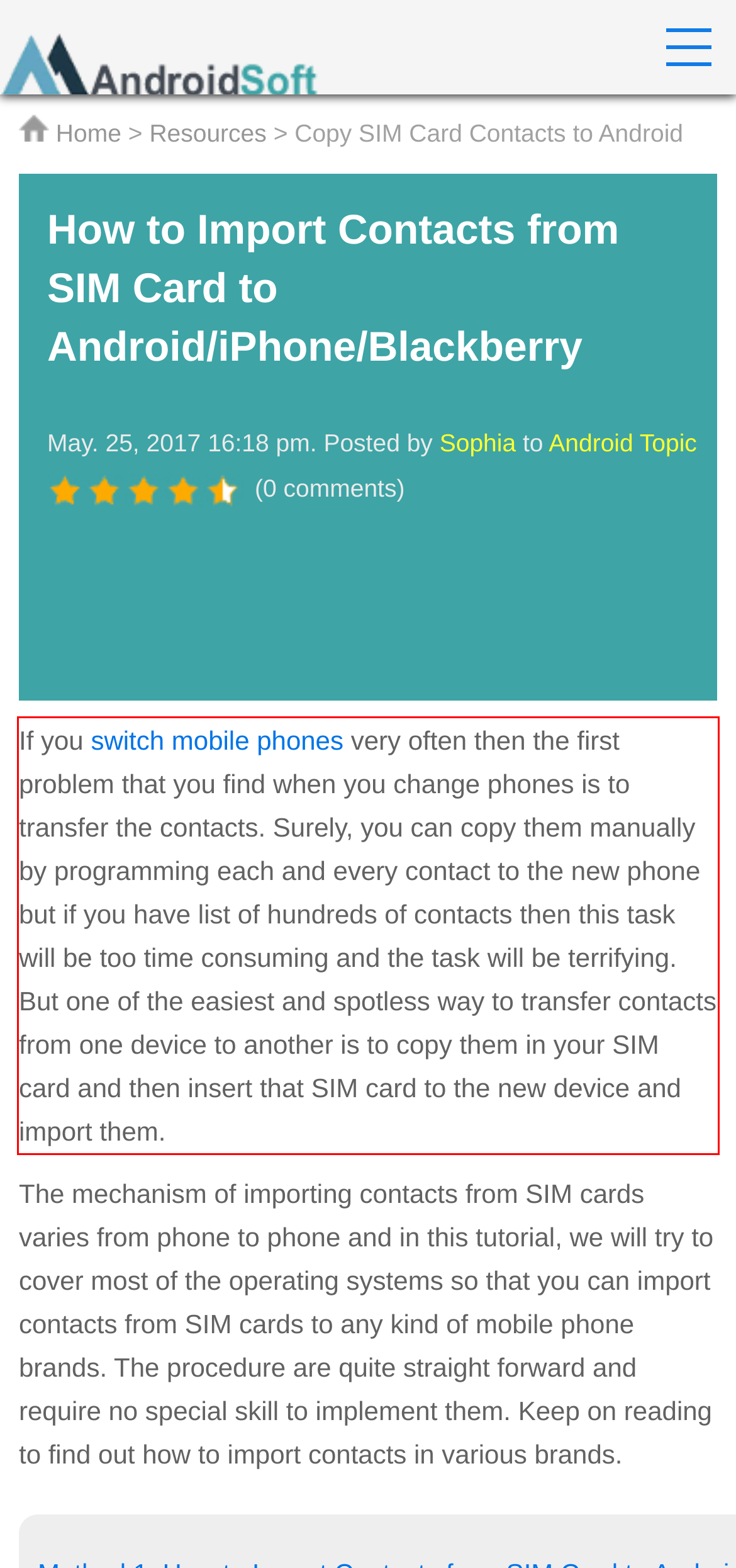Please recognize and transcribe the text located inside the red bounding box in the webpage image.

If you switch mobile phones very often then the first problem that you find when you change phones is to transfer the contacts. Surely, you can copy them manually by programming each and every contact to the new phone but if you have list of hundreds of contacts then this task will be too time consuming and the task will be terrifying. But one of the easiest and spotless way to transfer contacts from one device to another is to copy them in your SIM card and then insert that SIM card to the new device and import them.